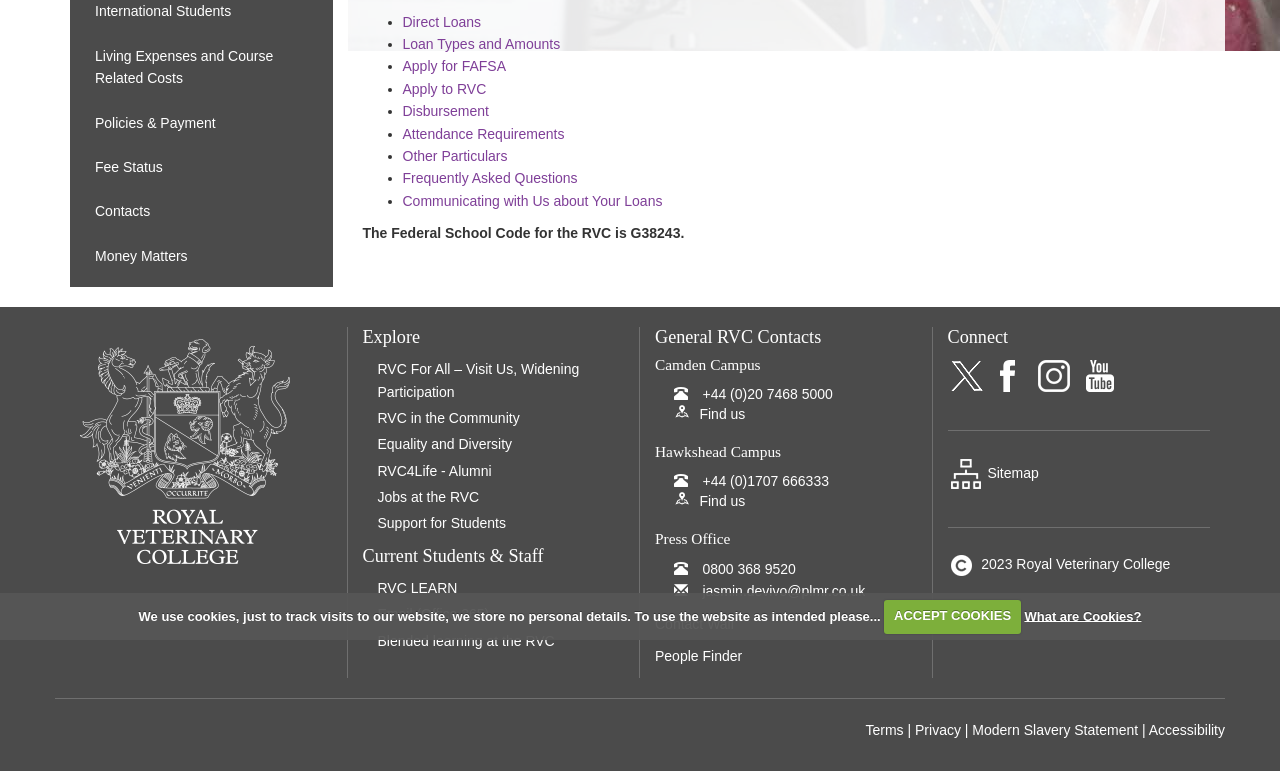Provide the bounding box coordinates in the format (top-left x, top-left y, bottom-right x, bottom-right y). All values are floating point numbers between 0 and 1. Determine the bounding box coordinate of the UI element described as: Blended learning at the RVC

[0.283, 0.815, 0.488, 0.847]